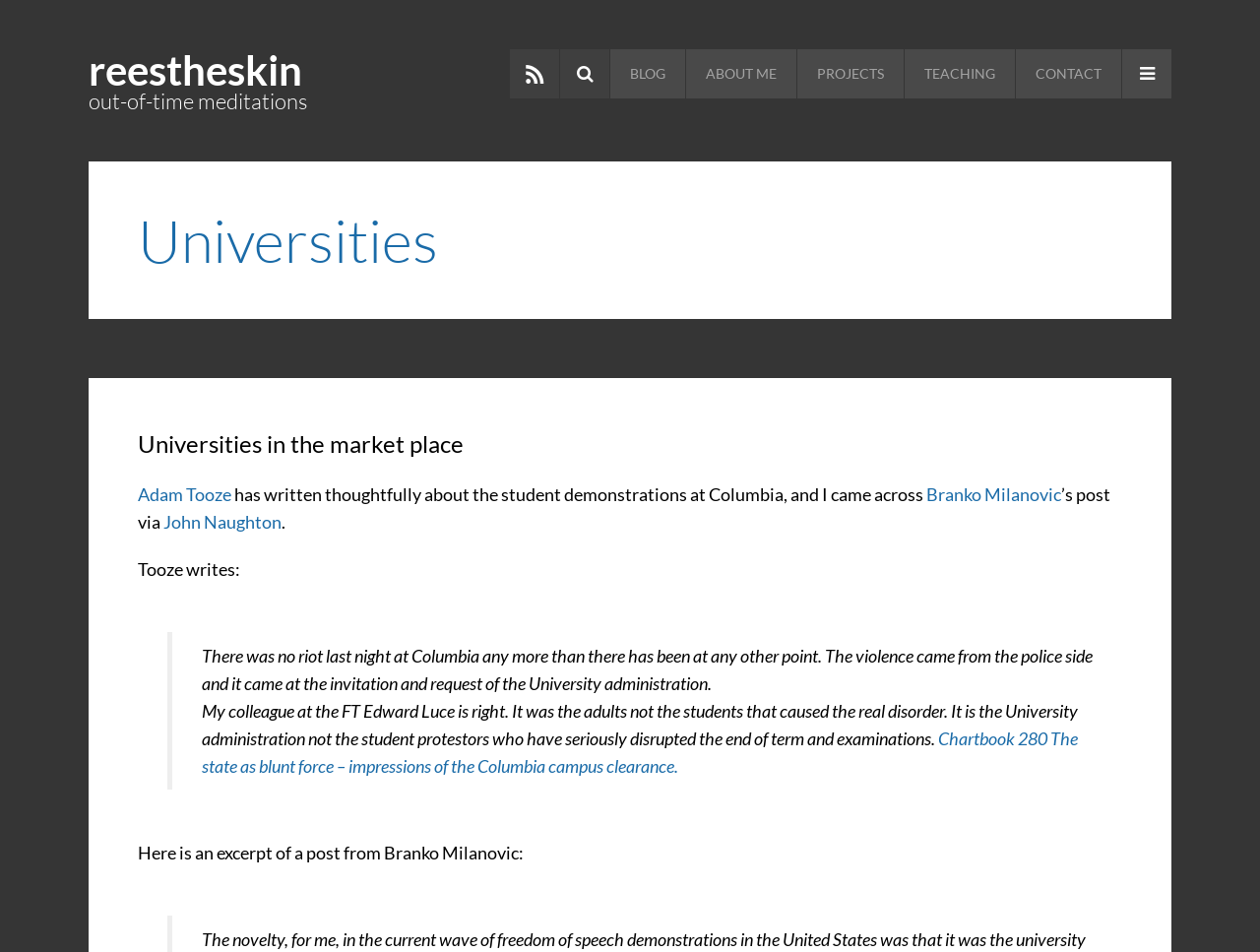How many links are there in the top navigation bar?
Based on the image, answer the question with a single word or brief phrase.

6